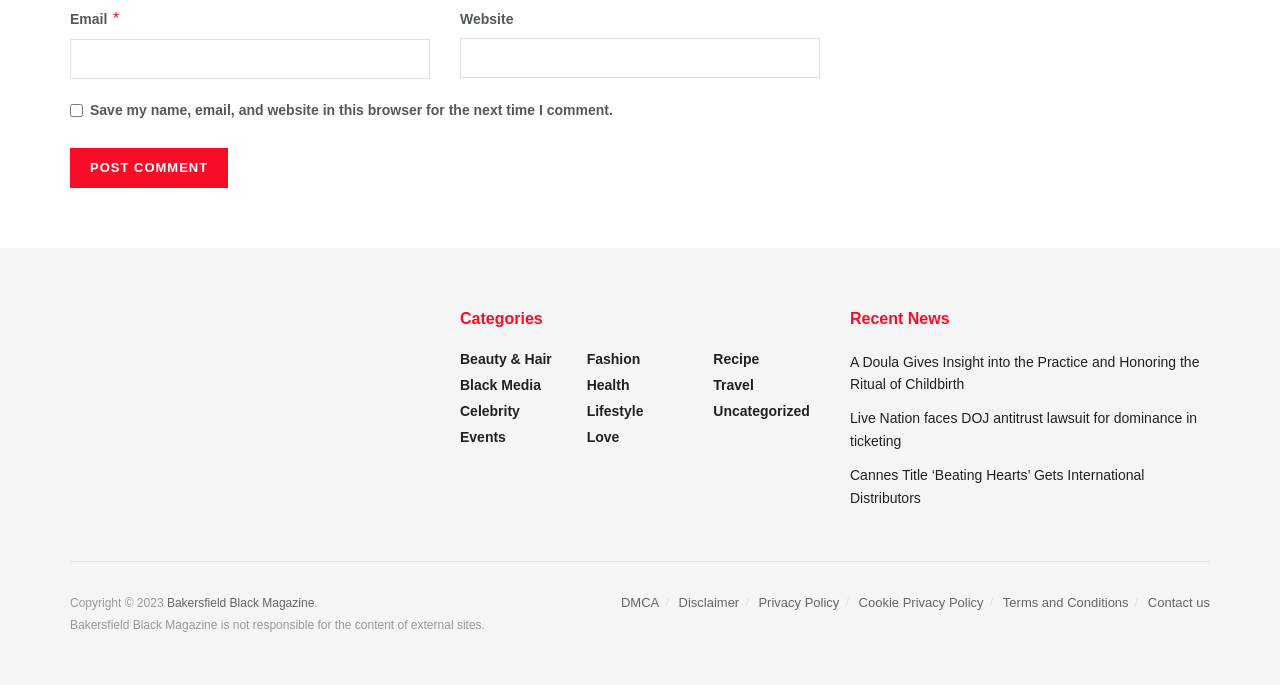What is the copyright year of the website?
Based on the screenshot, answer the question with a single word or phrase.

2023